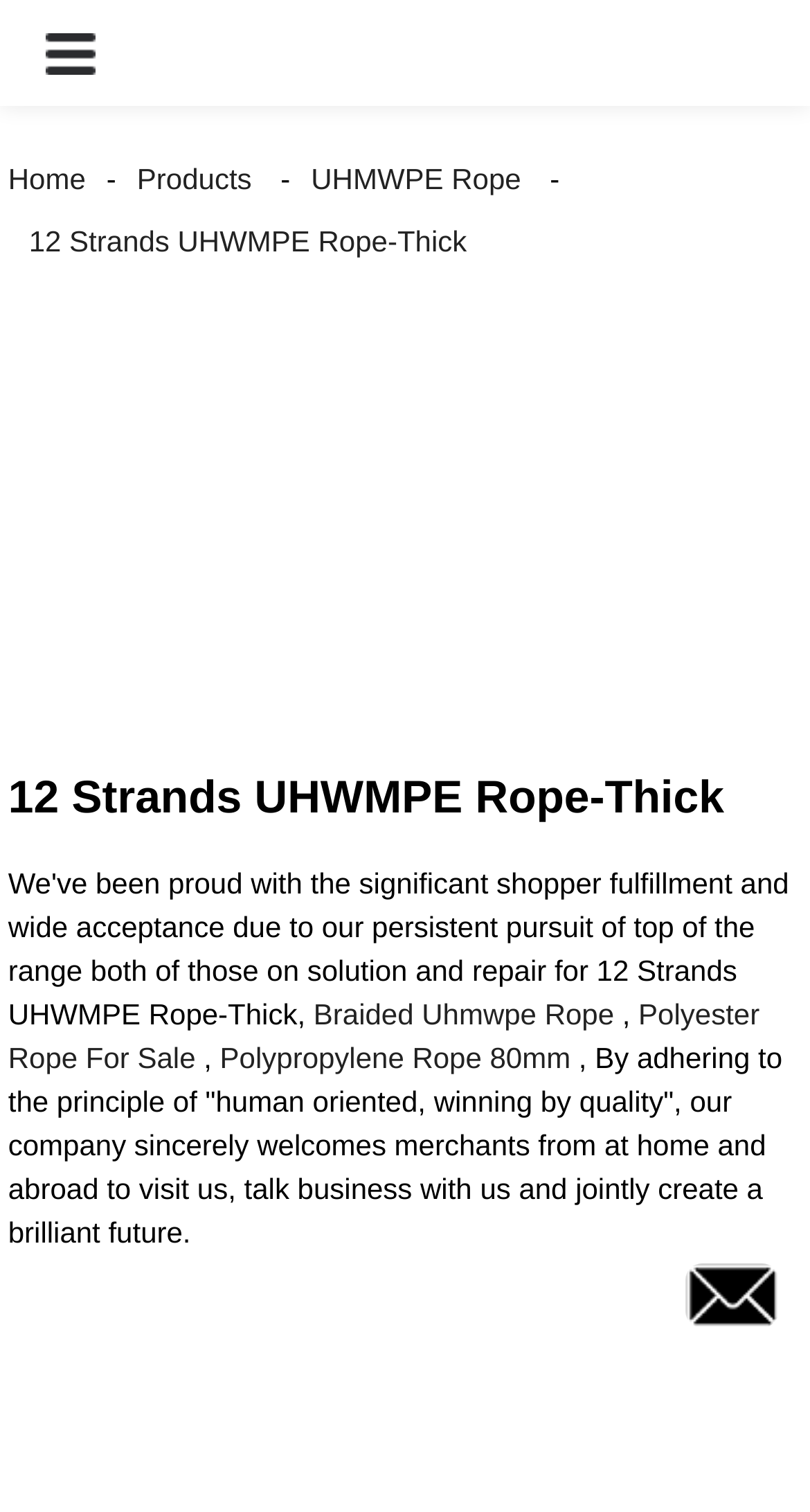Please identify the coordinates of the bounding box that should be clicked to fulfill this instruction: "Click the Home link".

[0.01, 0.107, 0.131, 0.129]